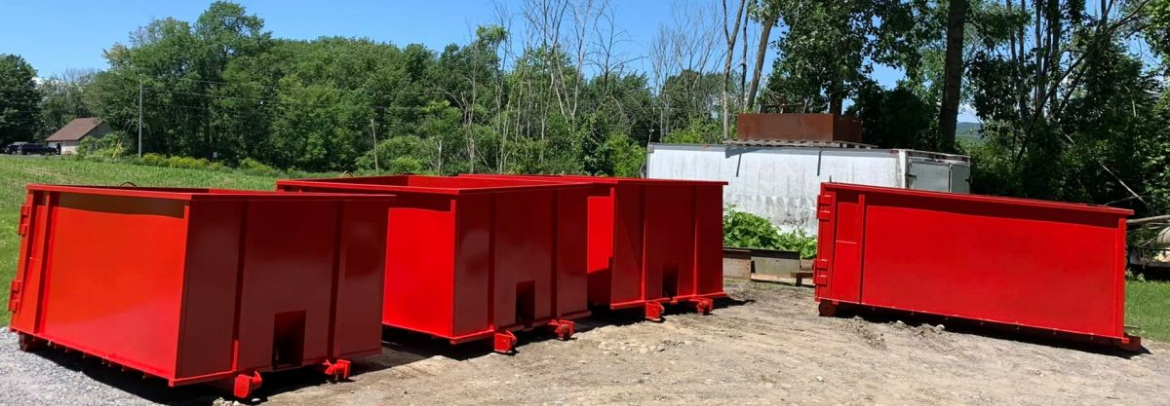What is the purpose of the dumpsters?
Using the image as a reference, answer with just one word or a short phrase.

Waste management